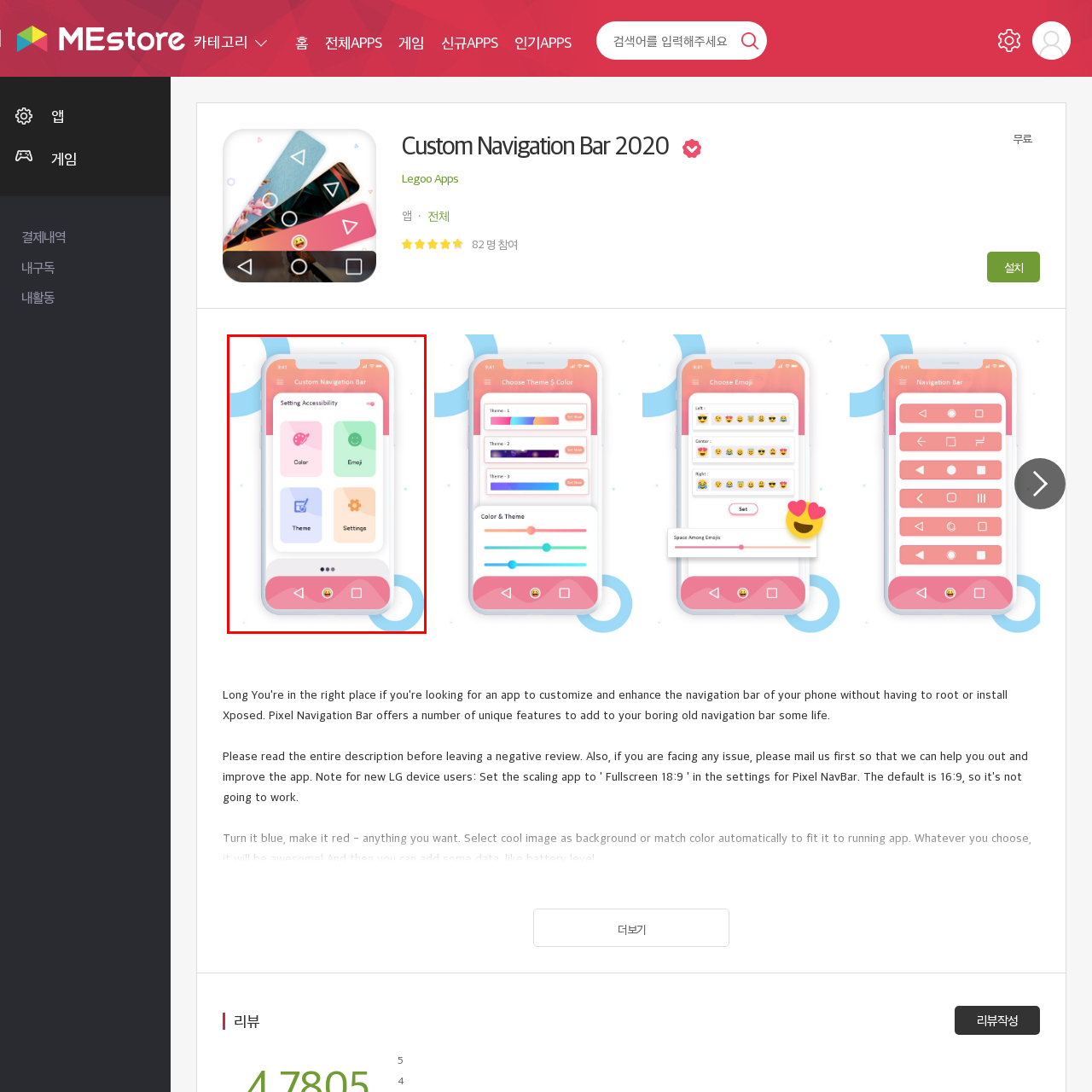What is the purpose of the app?
Analyze the content within the red bounding box and offer a detailed answer to the question.

The app aims to enhance user interaction with customizable features, providing a vibrant and user-friendly interface, which allows users to customize various aspects of their navigation experience.